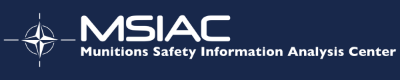Explain the details of the image you are viewing.

The image features the logo of the Munitions Safety Information Analysis Center (MSIAC), prominently displayed in white text against a deep blue background. The logo includes a stylized compass element, symbolizing guidance and precision in the field of munitions safety. MSIAC's mission focuses on promoting safety through the analysis of information related to munitions, ensuring best practices and enhanced operational efficiency among member nations. This visual representation emphasizes MSIAC's commitment to safety and collaboration in the management of ammunition and related resources.